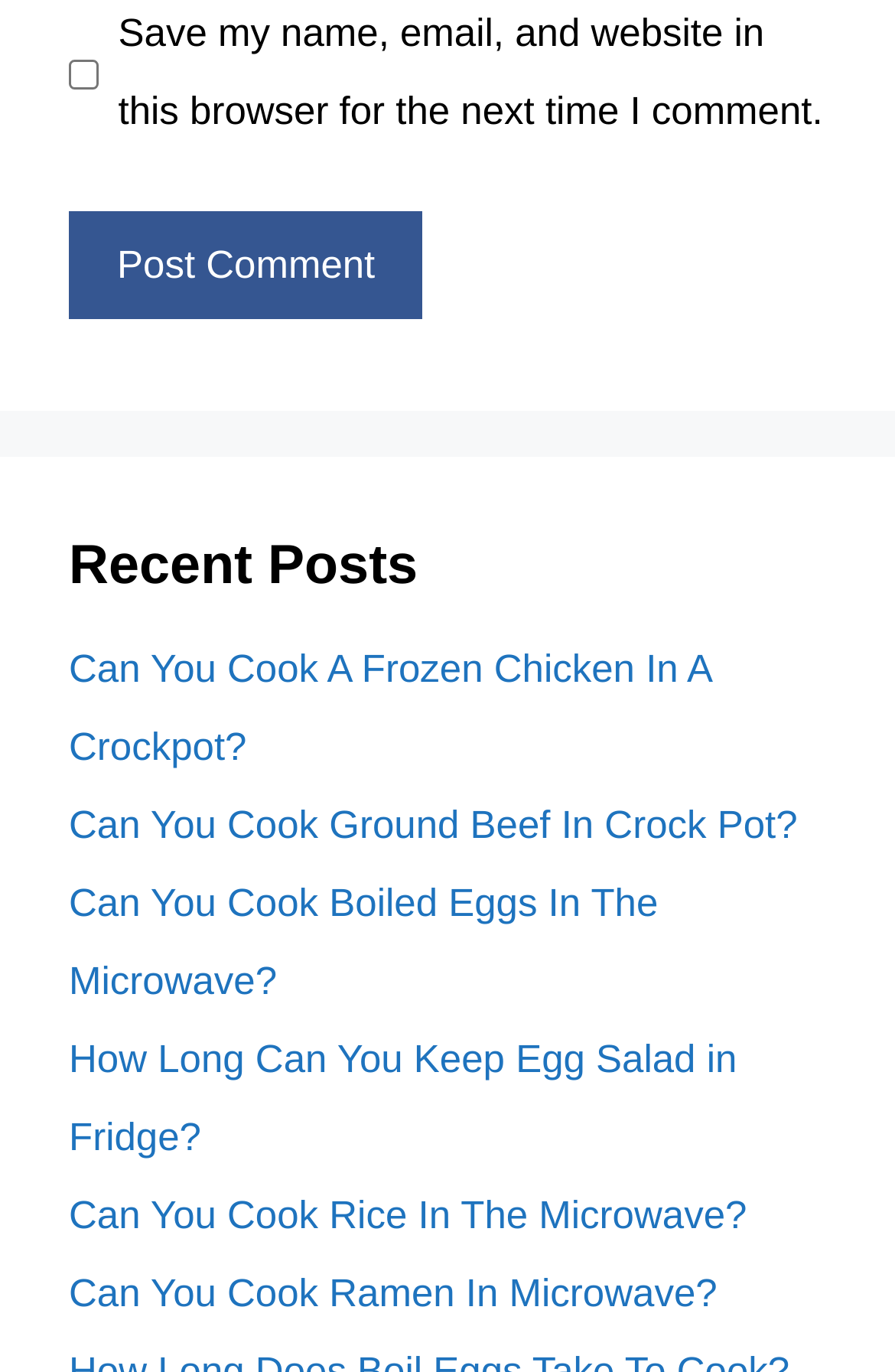Please find the bounding box coordinates for the clickable element needed to perform this instruction: "Read the Recent Posts heading".

[0.077, 0.383, 0.923, 0.443]